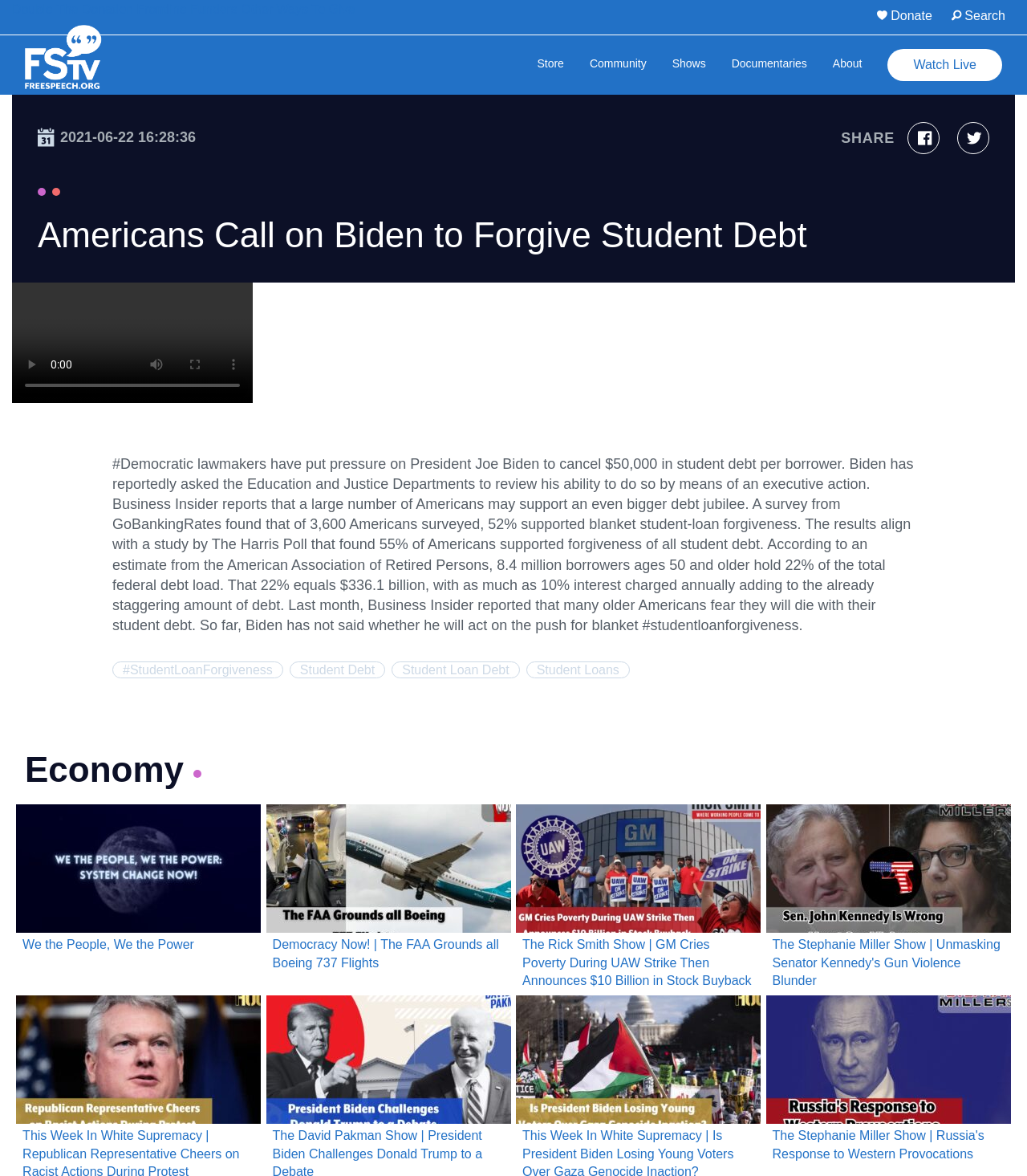Identify the bounding box coordinates of the specific part of the webpage to click to complete this instruction: "Click on 'What distinguishes yoga from physical activity?' tab".

None